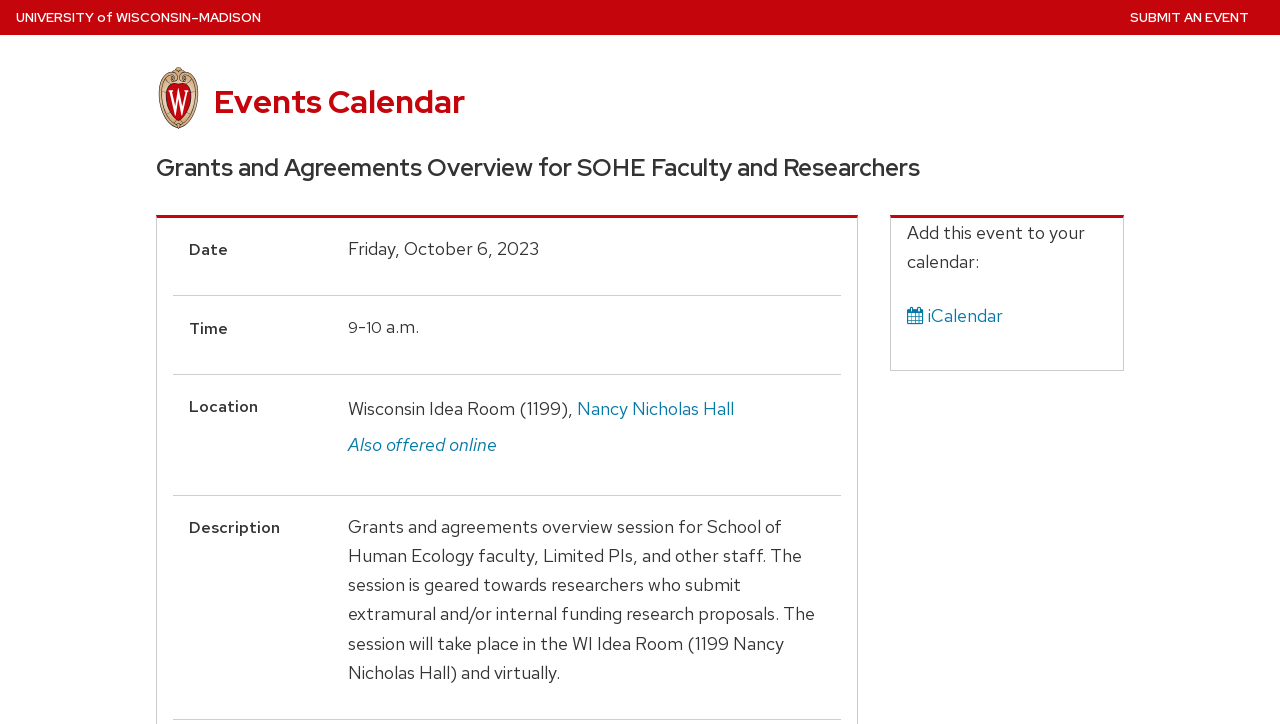What is the event time?
Using the image, provide a concise answer in one word or a short phrase.

9-10 a.m.